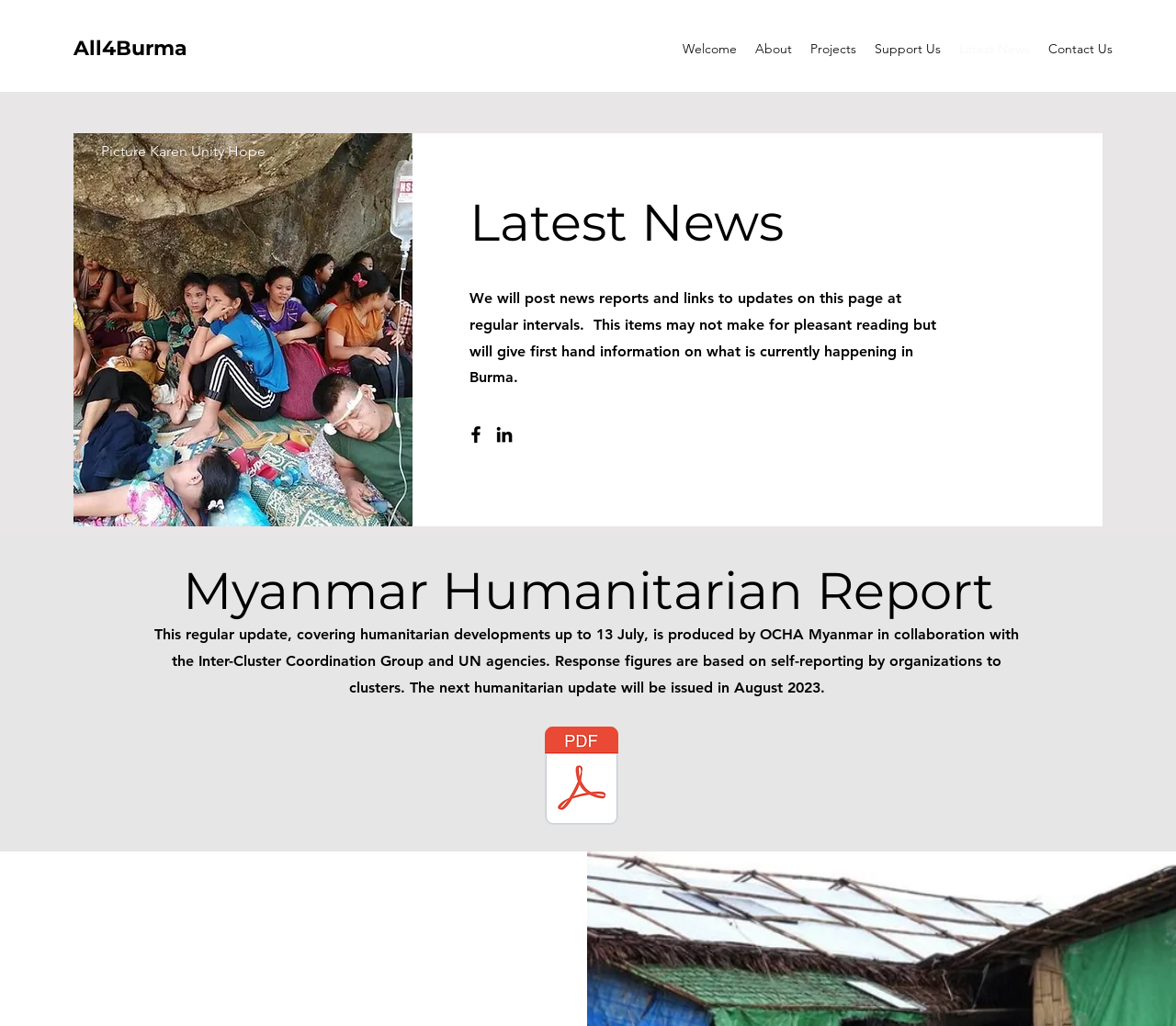Please identify the coordinates of the bounding box for the clickable region that will accomplish this instruction: "Click on the 'Welcome' link".

[0.573, 0.034, 0.634, 0.061]